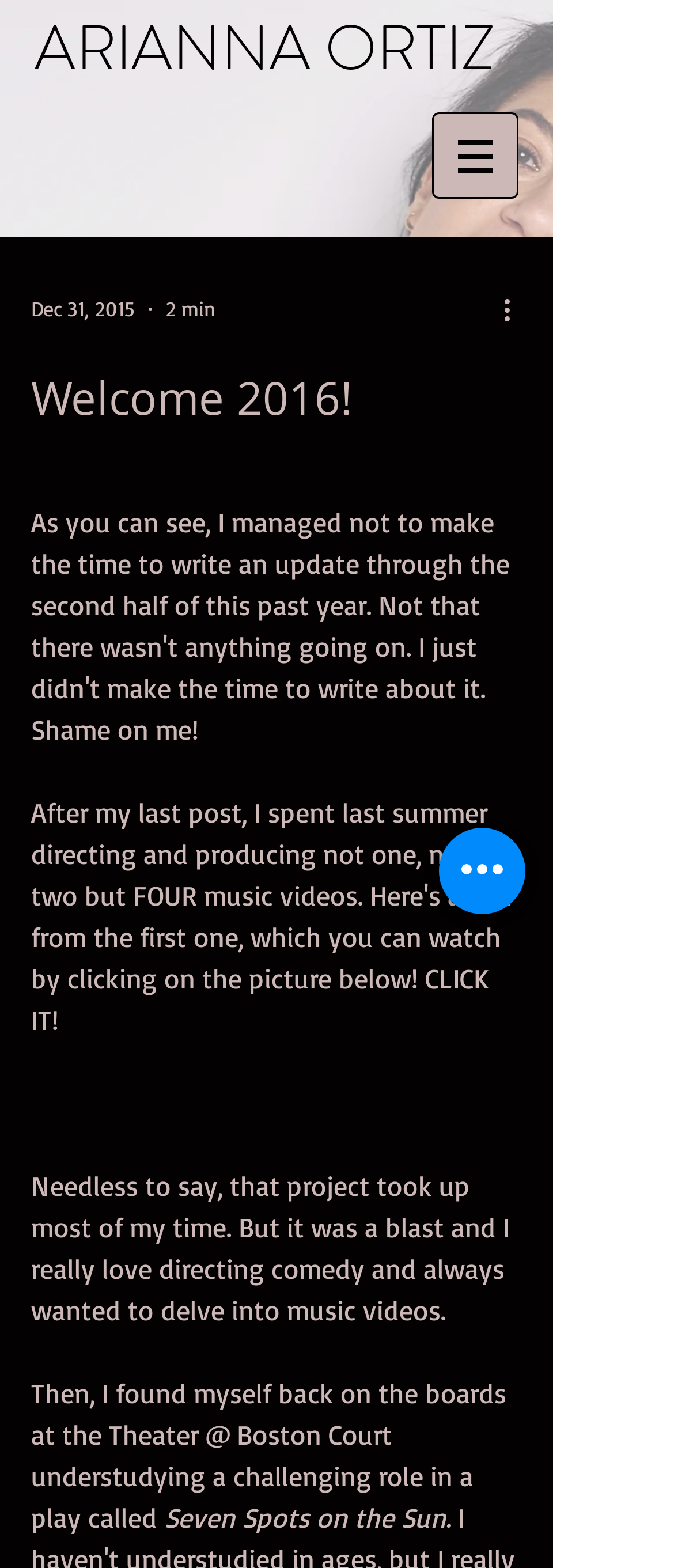What is the type of content on the page?
Answer the question using a single word or phrase, according to the image.

blog post